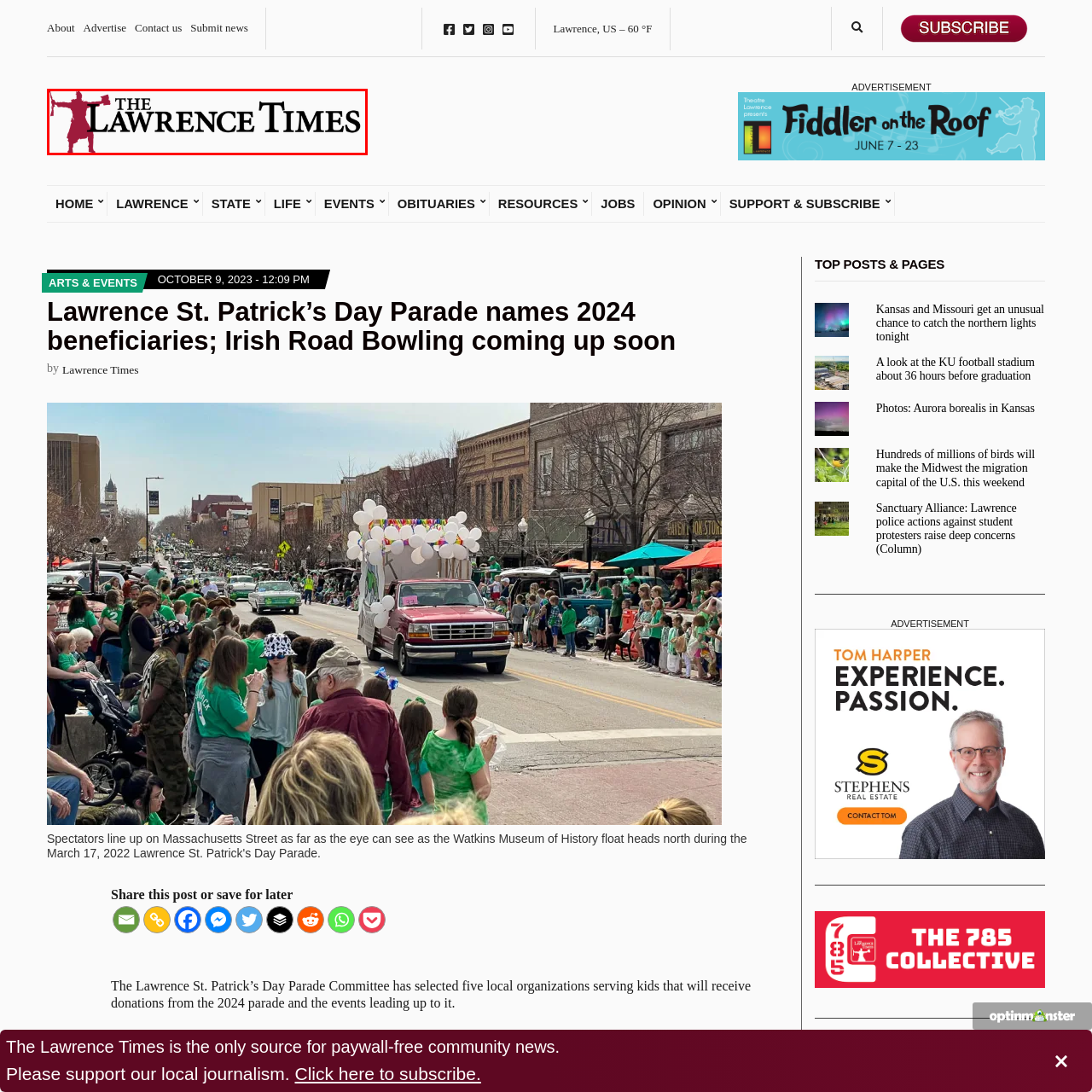What is the figure holding to the left of the text?
Examine the image outlined by the red bounding box and answer the question with as much detail as possible.

According to the caption, the figure depicted to the left of the text is holding a flag, which adds a distinctive element to the logo and reinforces the publication's focus on community-oriented news and events.